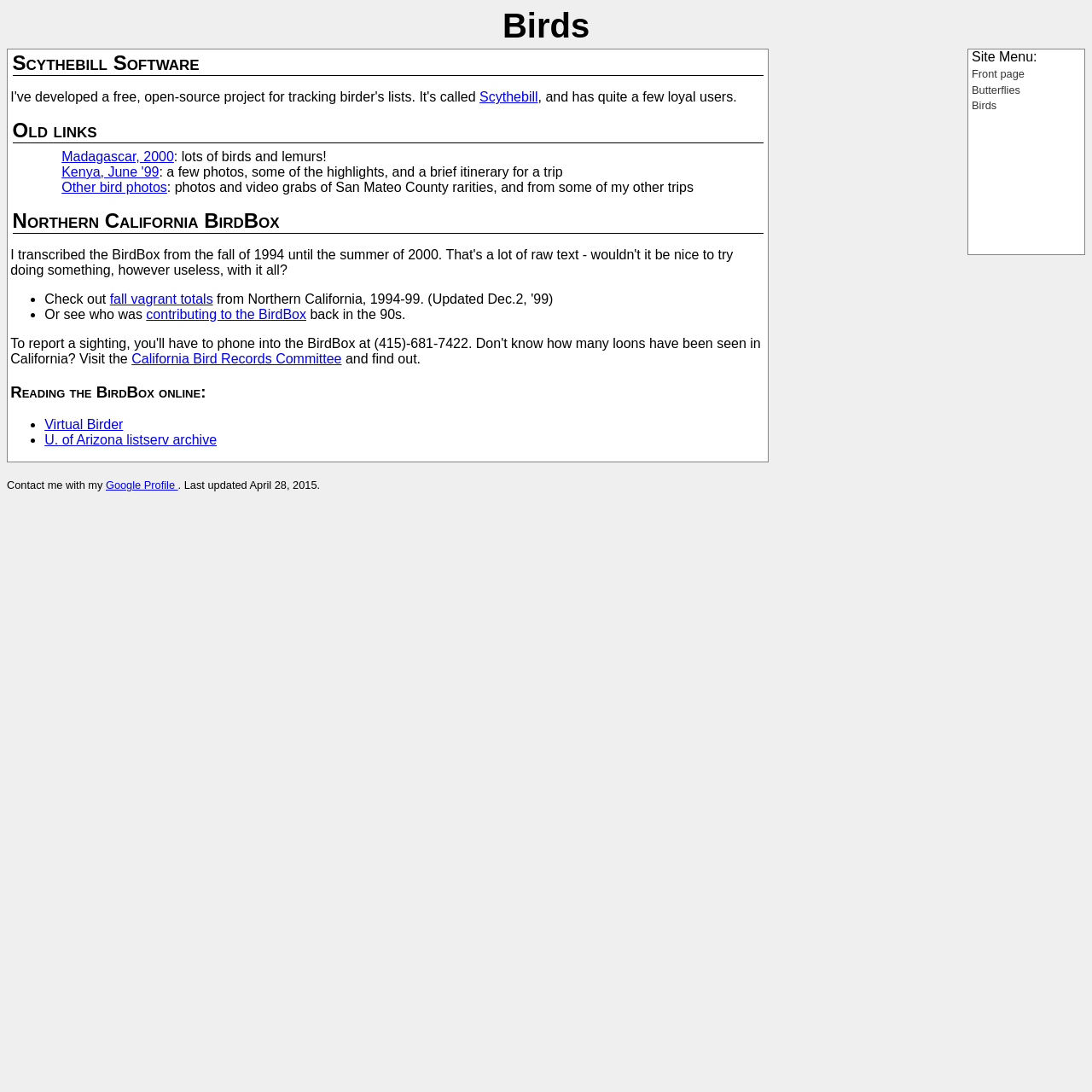Please find the bounding box coordinates of the element's region to be clicked to carry out this instruction: "View butterflies".

[0.89, 0.076, 0.934, 0.088]